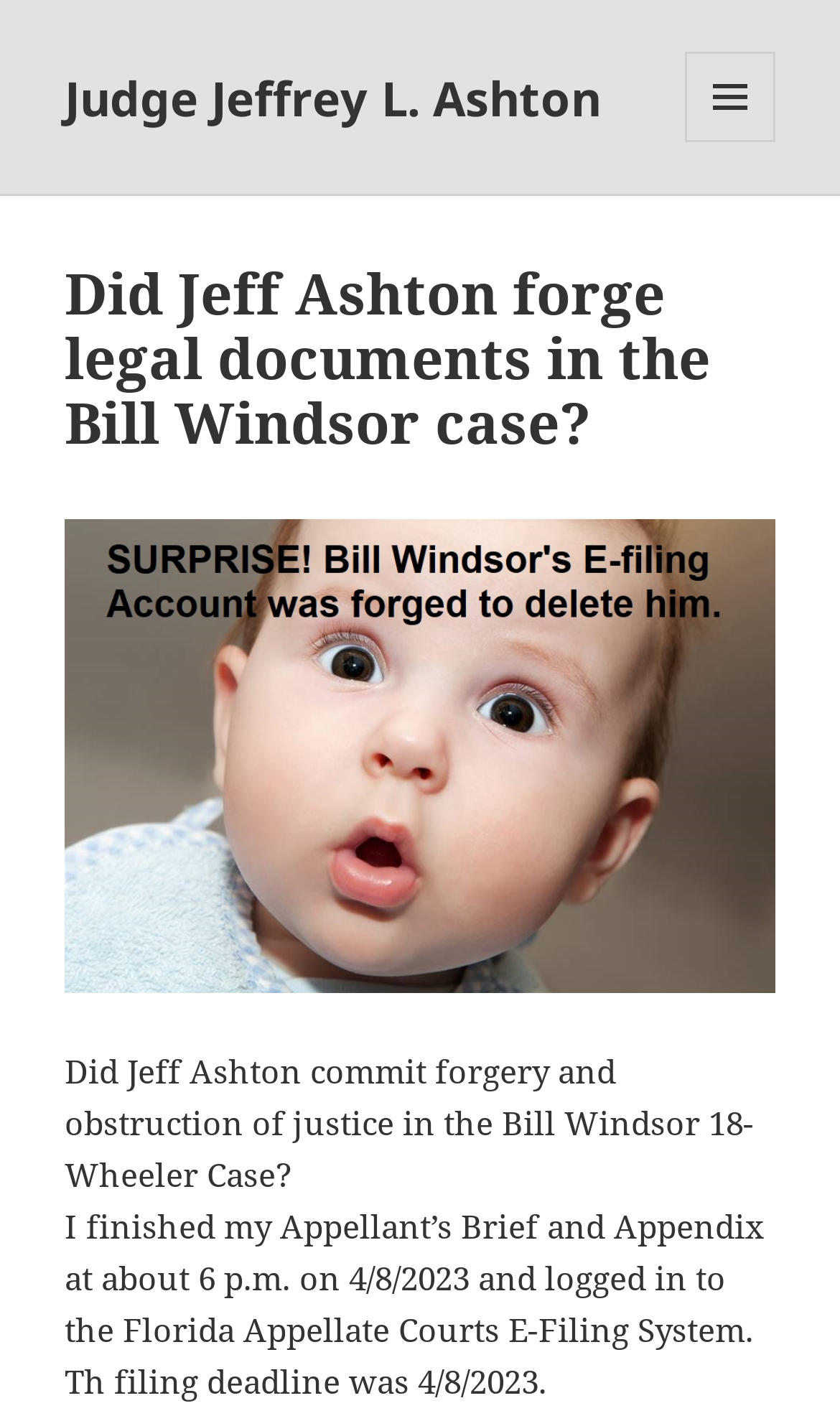Refer to the element description Judge Jeffrey L. Ashton and identify the corresponding bounding box in the screenshot. Format the coordinates as (top-left x, top-left y, bottom-right x, bottom-right y) with values in the range of 0 to 1.

[0.077, 0.045, 0.715, 0.091]